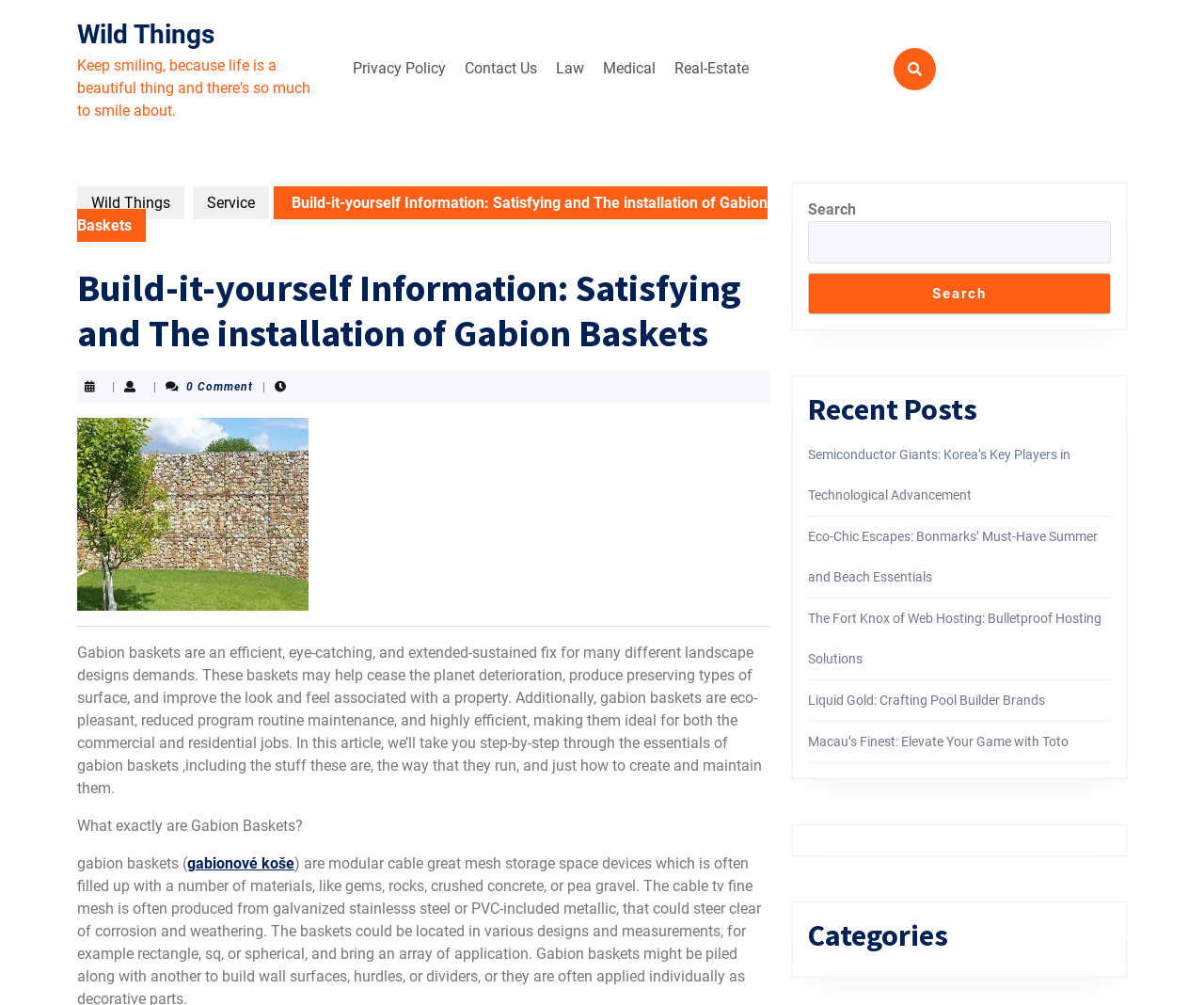Describe in detail what you see on the webpage.

This webpage is about providing information on building and installing gabion baskets, with a focus on their benefits and uses in landscape design. At the top left, there is a link to "Wild Things" and a navigation menu labeled "Top Menu" with links to "Privacy Policy", "Contact Us", "Law", "Medical", and "Real-Estate". 

Below the navigation menu, there is a heading that reads "Build-it-yourself Information: Satisfying and The installation of Gabion Baskets" followed by a brief description of gabion baskets and their advantages. To the right of the heading, there is a small image of a gabion basket. 

Further down, there is a long paragraph of text that explains what gabion baskets are, how they work, and how to create and maintain them. This is followed by a subheading "What exactly are Gabion Baskets?" and a link to "gabionové koše". 

On the right side of the page, there are three complementary sections. The top section contains a search bar with a button labeled "Search". The middle section is labeled "Recent Posts" and lists five links to recent articles on various topics, including technology, fashion, and web hosting. The bottom section is labeled "Categories".